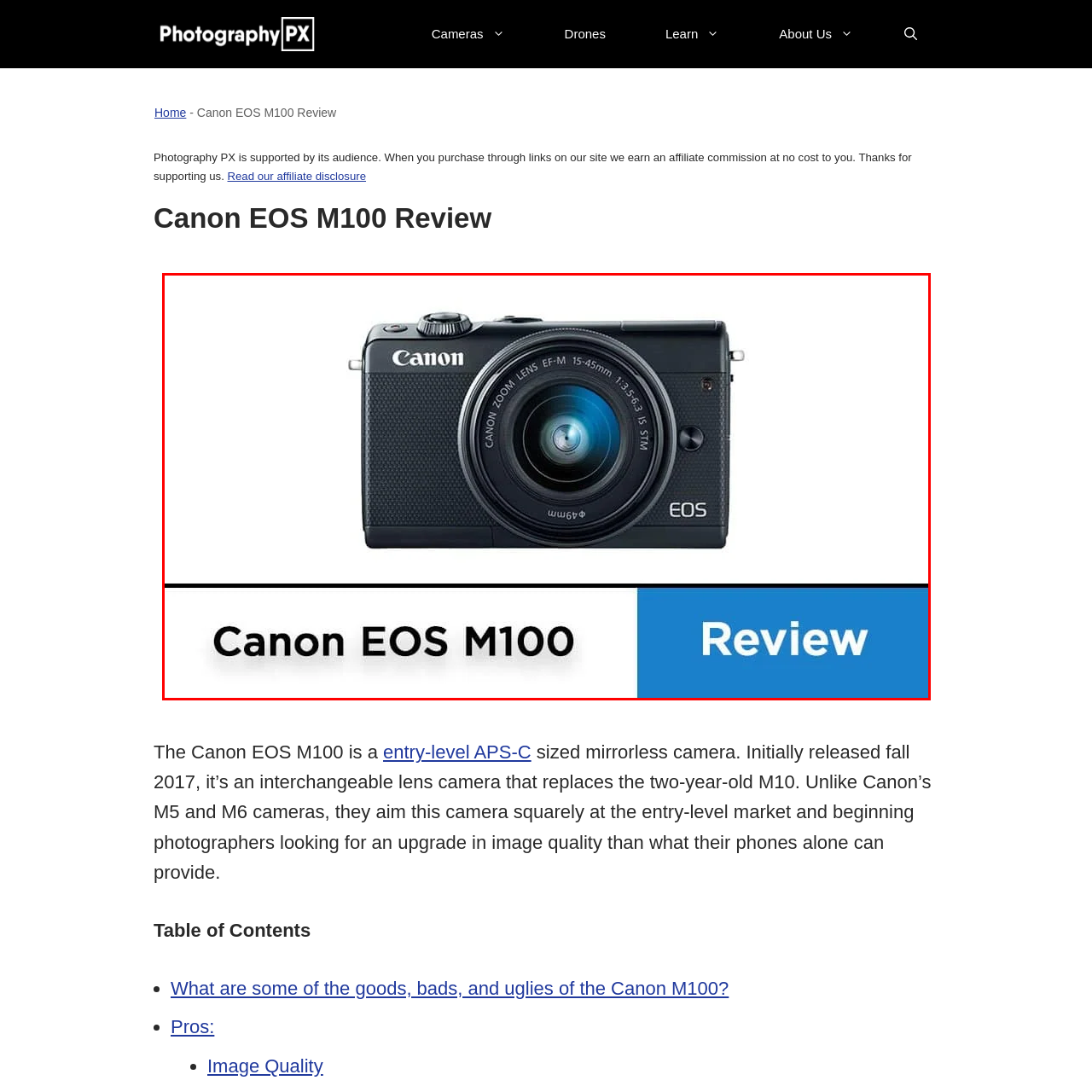Give a thorough and detailed explanation of the image enclosed by the red border.

The image showcases the Canon EOS M100, a compact mirrorless camera designed for entry-level photographers. The camera features a sleek, modern design with a prominent lens that is ideal for capturing high-quality images. Beneath the camera, the title "Canon EOS M100" is displayed in bold, clear text, accompanied by the word "Review" in a blue box, indicating this is part of a detailed examination of the camera's features and performance. The layout suggests a focus on accessibility, appealing to both novice and experienced users looking for an upgrade from traditional point-and-shoot cameras or smartphone photography. The Canon EOS M100 is positioned as a versatile option for those seeking improved image quality without the complexity of higher-end models.